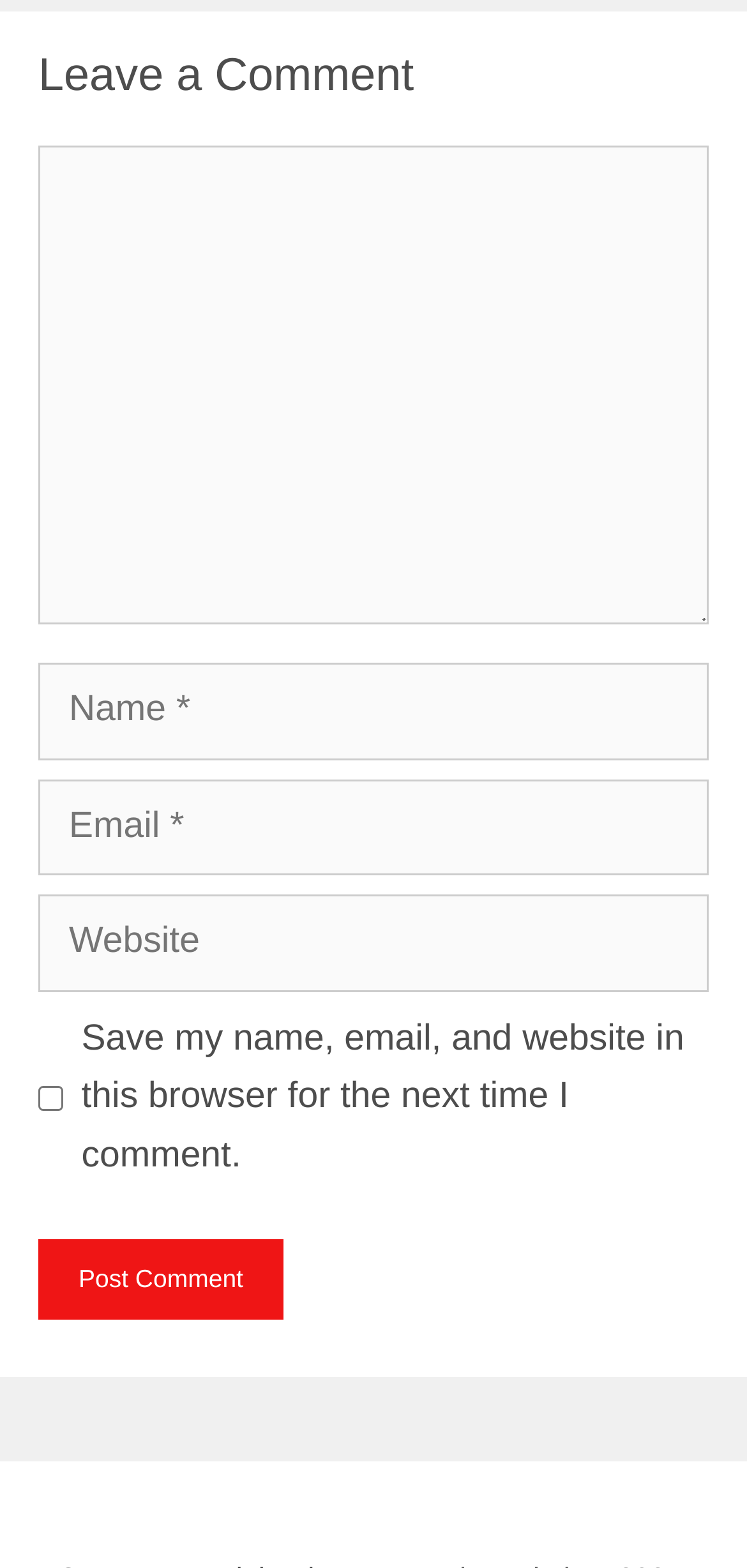What is the button at the bottom of the form for? Examine the screenshot and reply using just one word or a brief phrase.

Post Comment